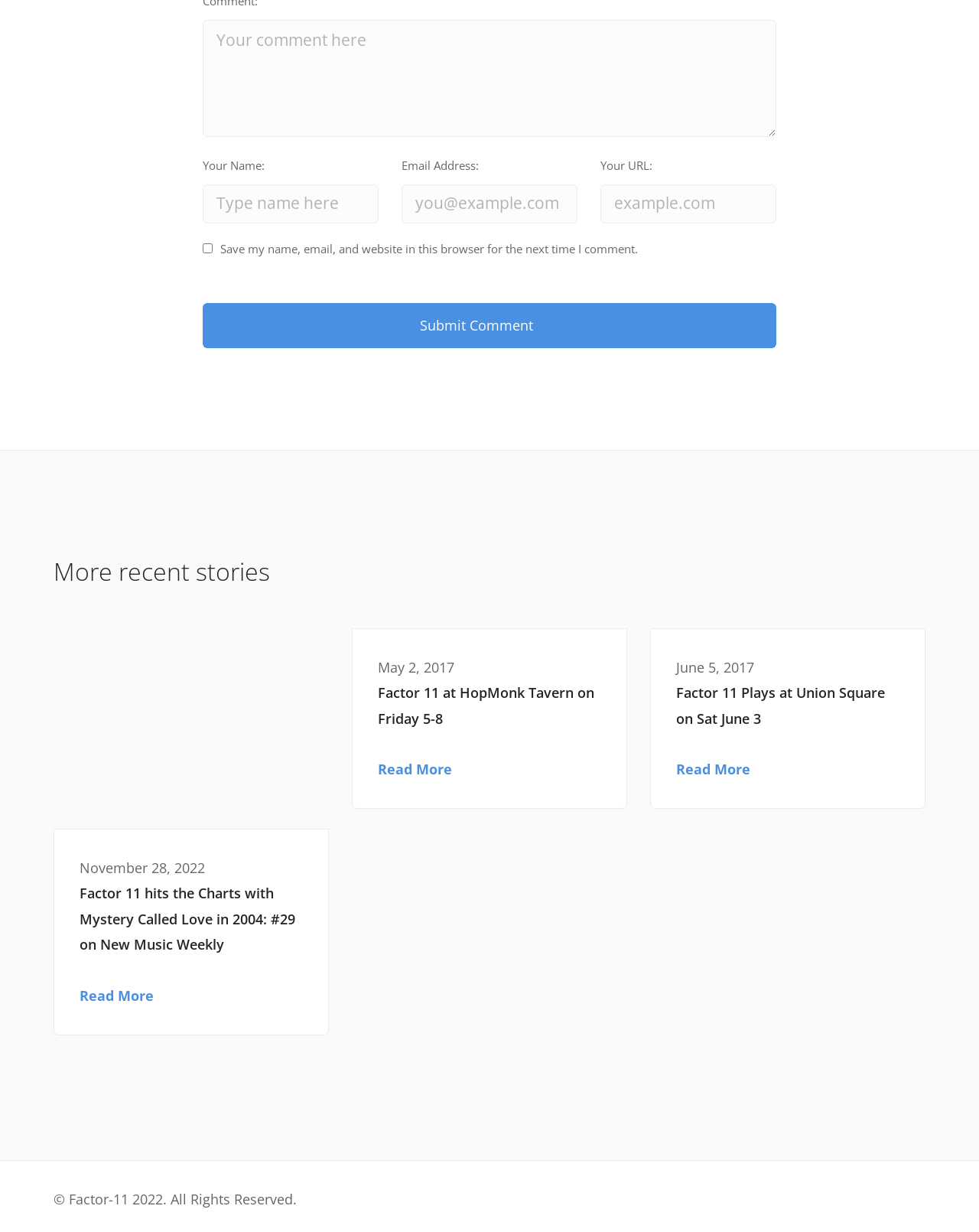Determine the bounding box coordinates for the clickable element to execute this instruction: "Enter your comment". Provide the coordinates as four float numbers between 0 and 1, i.e., [left, top, right, bottom].

[0.207, 0.016, 0.793, 0.111]